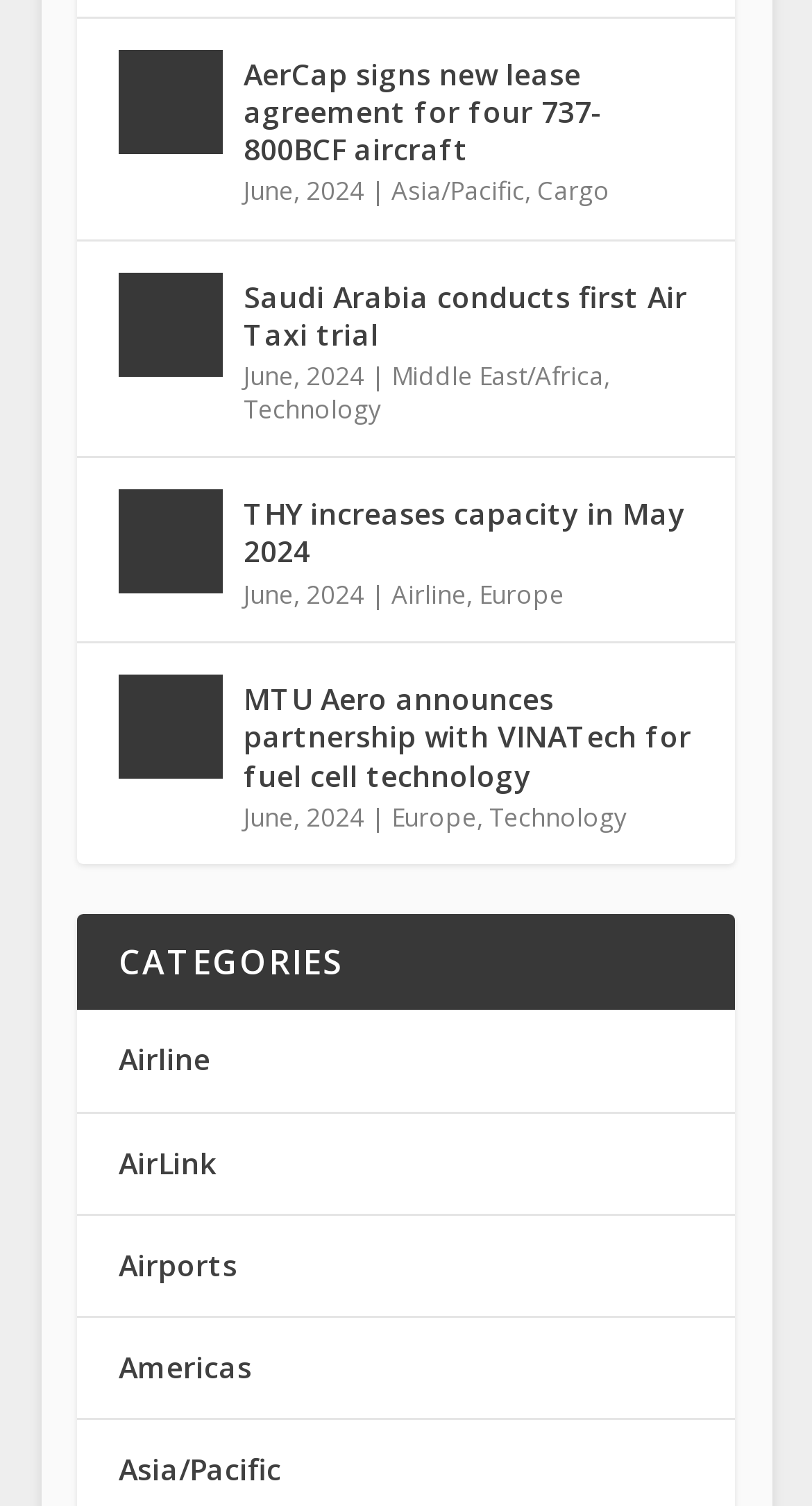Given the description: "Cargo", determine the bounding box coordinates of the UI element. The coordinates should be formatted as four float numbers between 0 and 1, [left, top, right, bottom].

[0.662, 0.115, 0.751, 0.138]